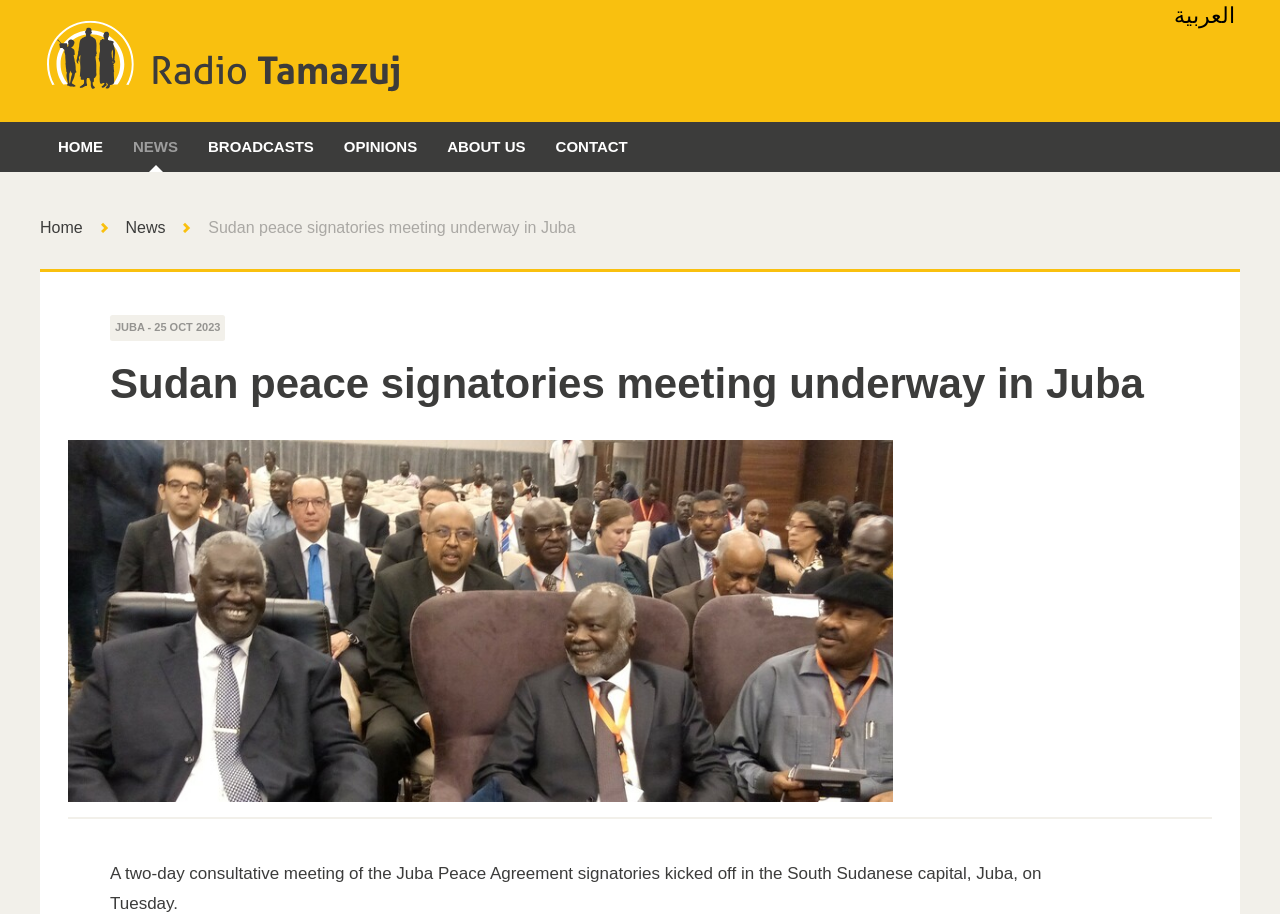Determine the bounding box coordinates of the section I need to click to execute the following instruction: "switch to Arabic language". Provide the coordinates as four float numbers between 0 and 1, i.e., [left, top, right, bottom].

[0.917, 0.003, 0.965, 0.031]